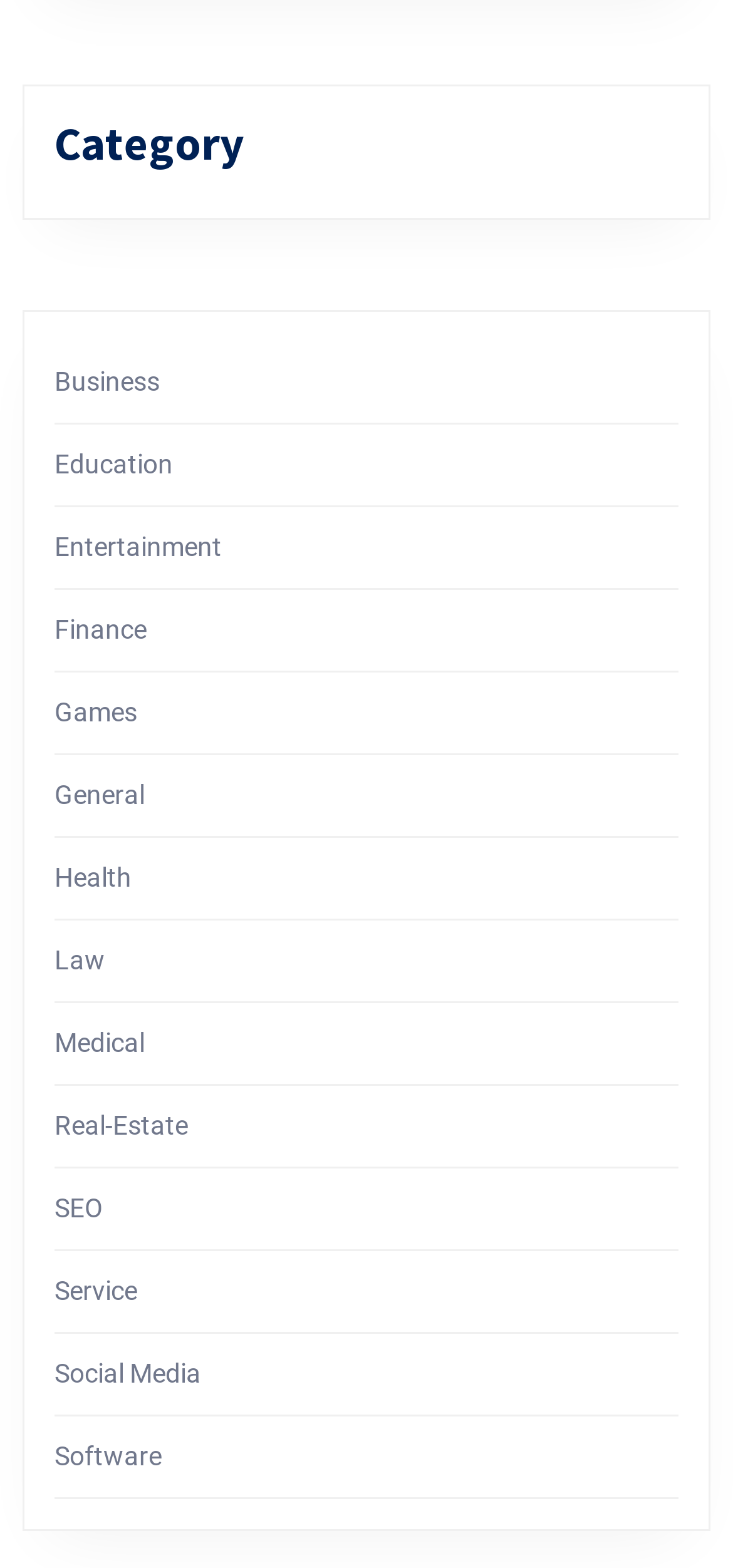Determine the bounding box coordinates of the clickable element necessary to fulfill the instruction: "Browse Games". Provide the coordinates as four float numbers within the 0 to 1 range, i.e., [left, top, right, bottom].

[0.074, 0.444, 0.187, 0.464]